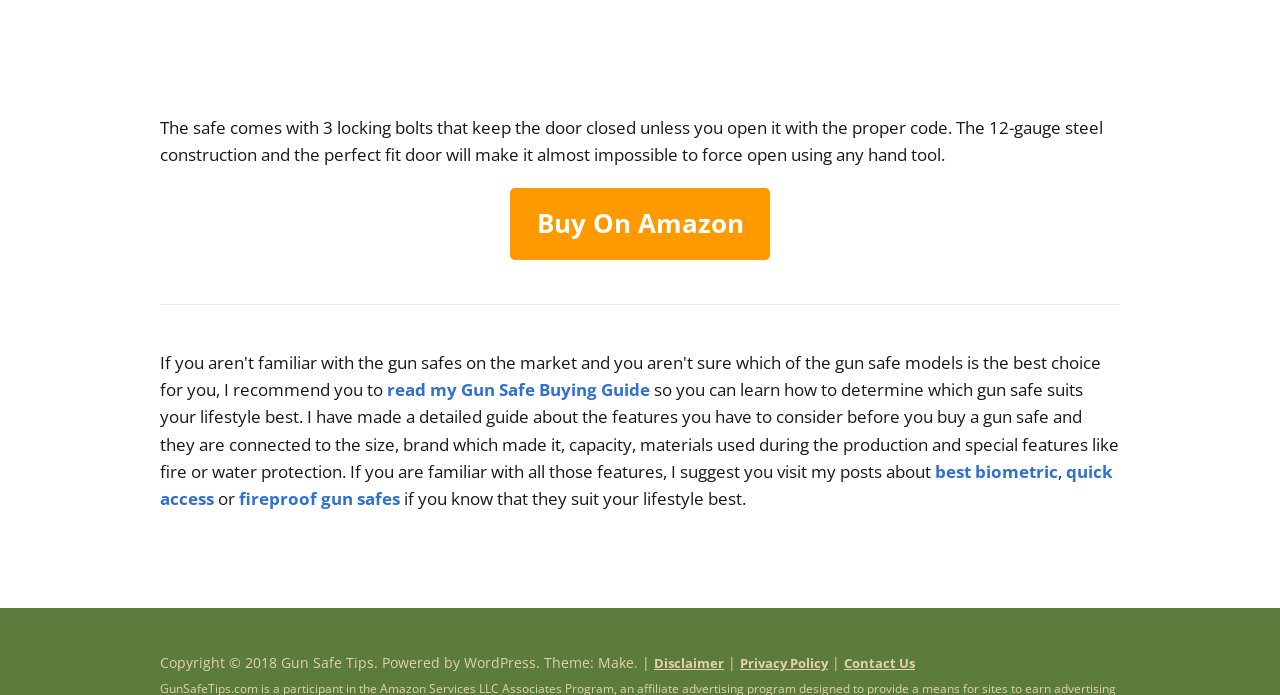Indicate the bounding box coordinates of the element that needs to be clicked to satisfy the following instruction: "Learn about best biometric gun safes". The coordinates should be four float numbers between 0 and 1, i.e., [left, top, right, bottom].

[0.73, 0.662, 0.827, 0.695]